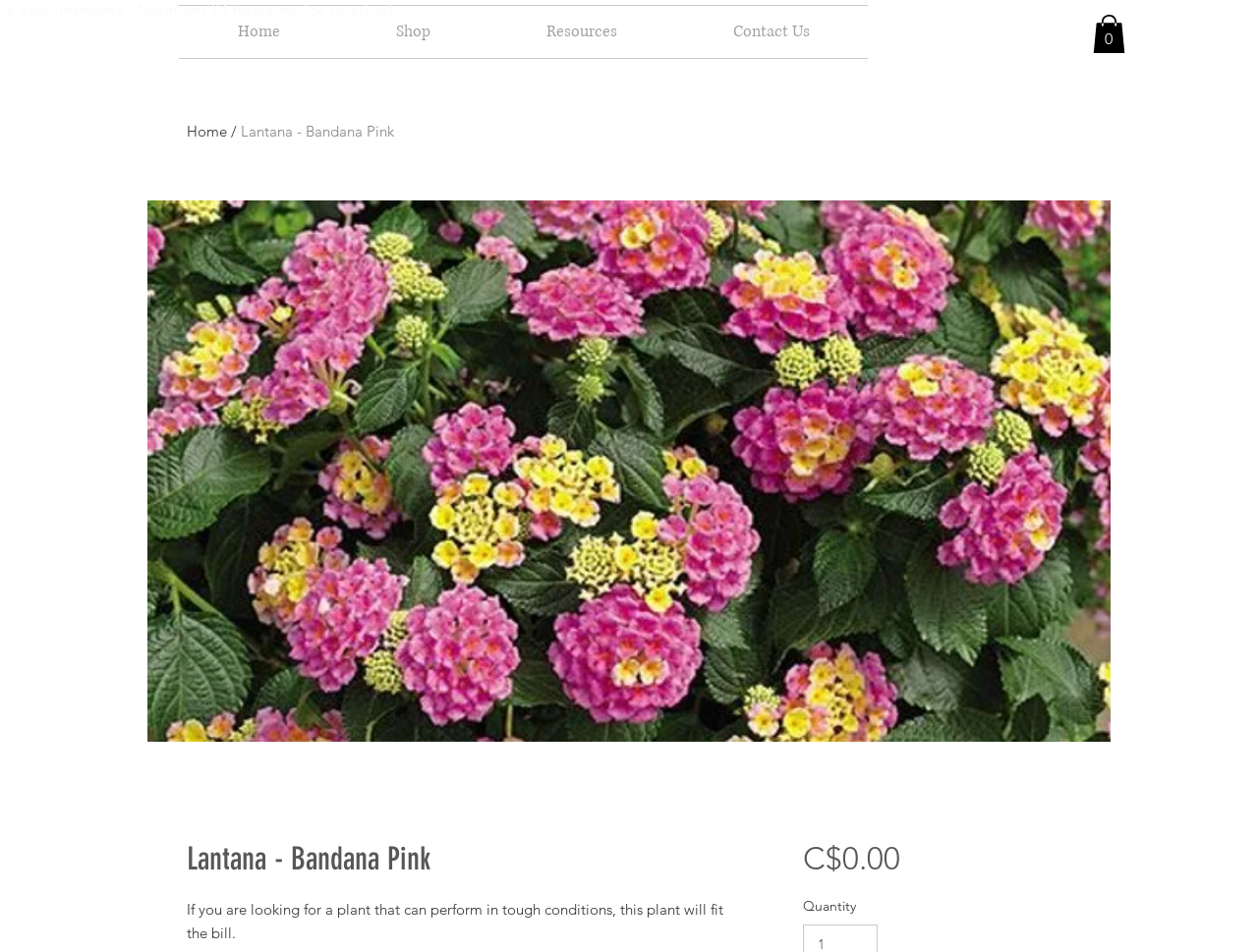Respond to the question below with a concise word or phrase:
What is the name of the plant?

Lantana - Bandana Pink